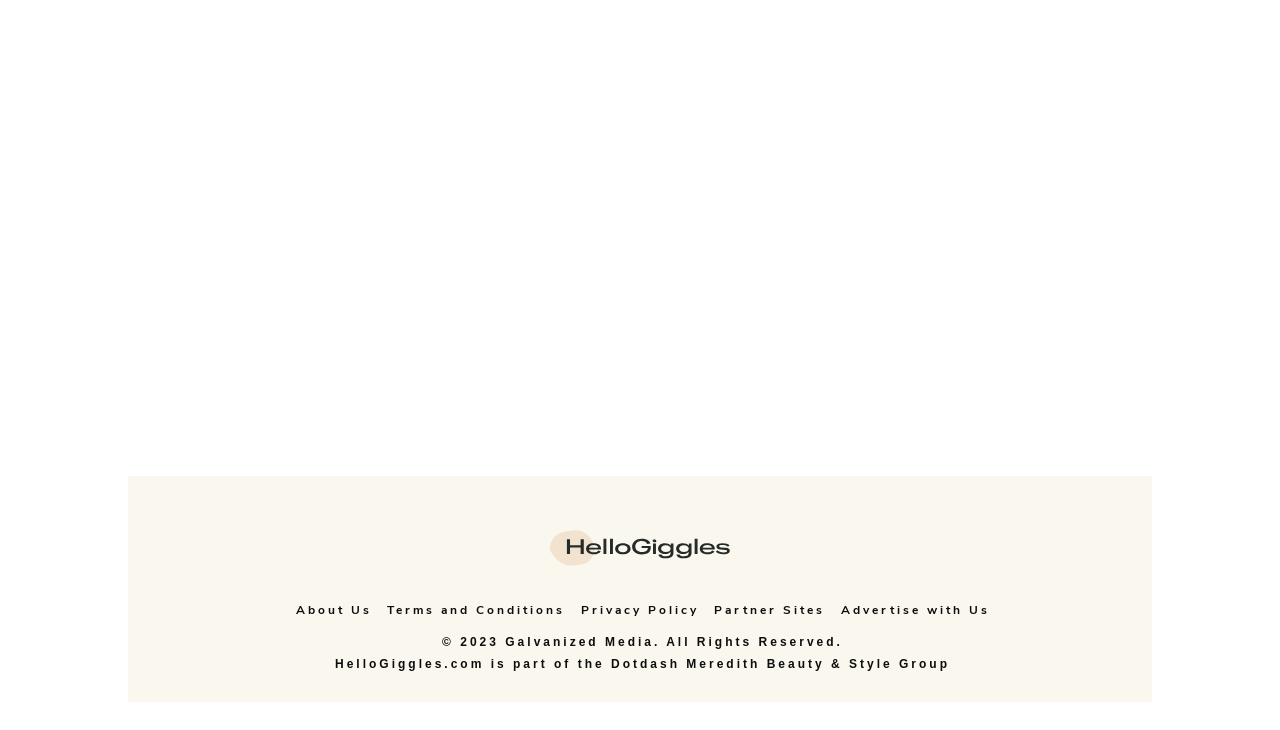Given the element description, predict the bounding box coordinates in the format (top-left x, top-left y, bottom-right x, bottom-right y). Make sure all values are between 0 and 1. Here is the element description: Terms and Conditions

[0.297, 0.82, 0.446, 0.85]